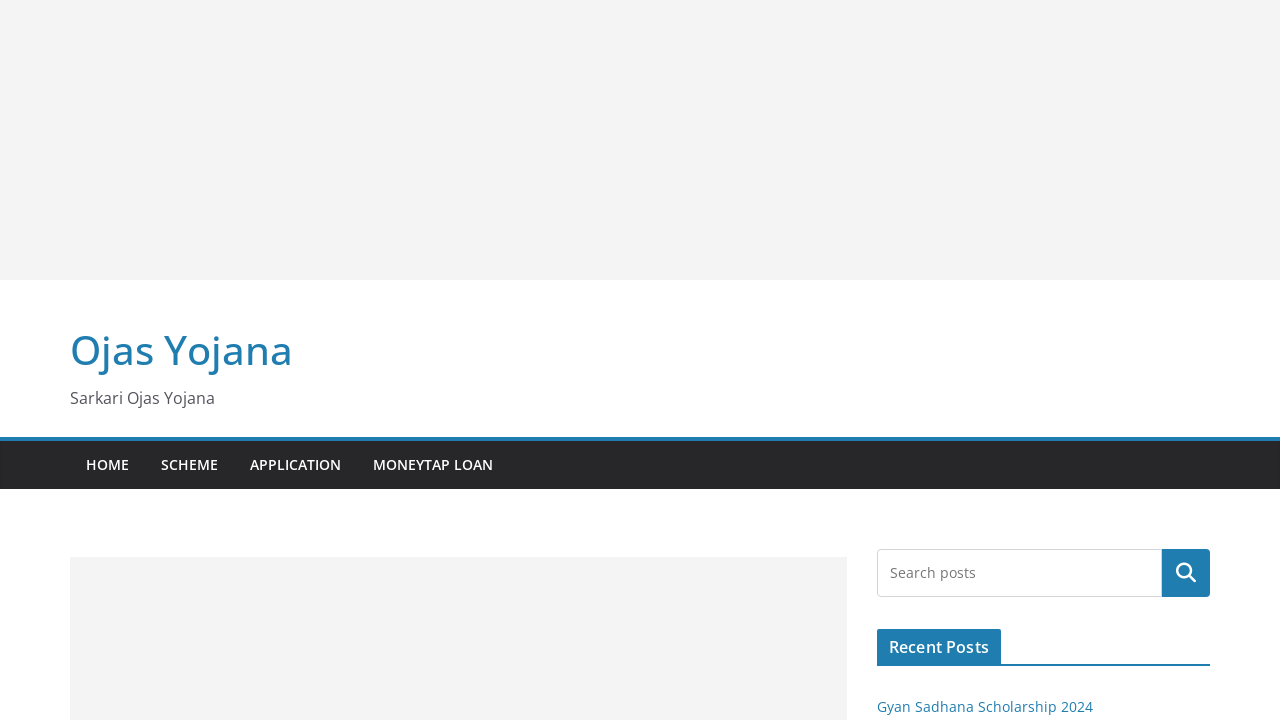Please predict the bounding box coordinates of the element's region where a click is necessary to complete the following instruction: "view Gyan Sadhana Scholarship 2024". The coordinates should be represented by four float numbers between 0 and 1, i.e., [left, top, right, bottom].

[0.685, 0.968, 0.854, 0.994]